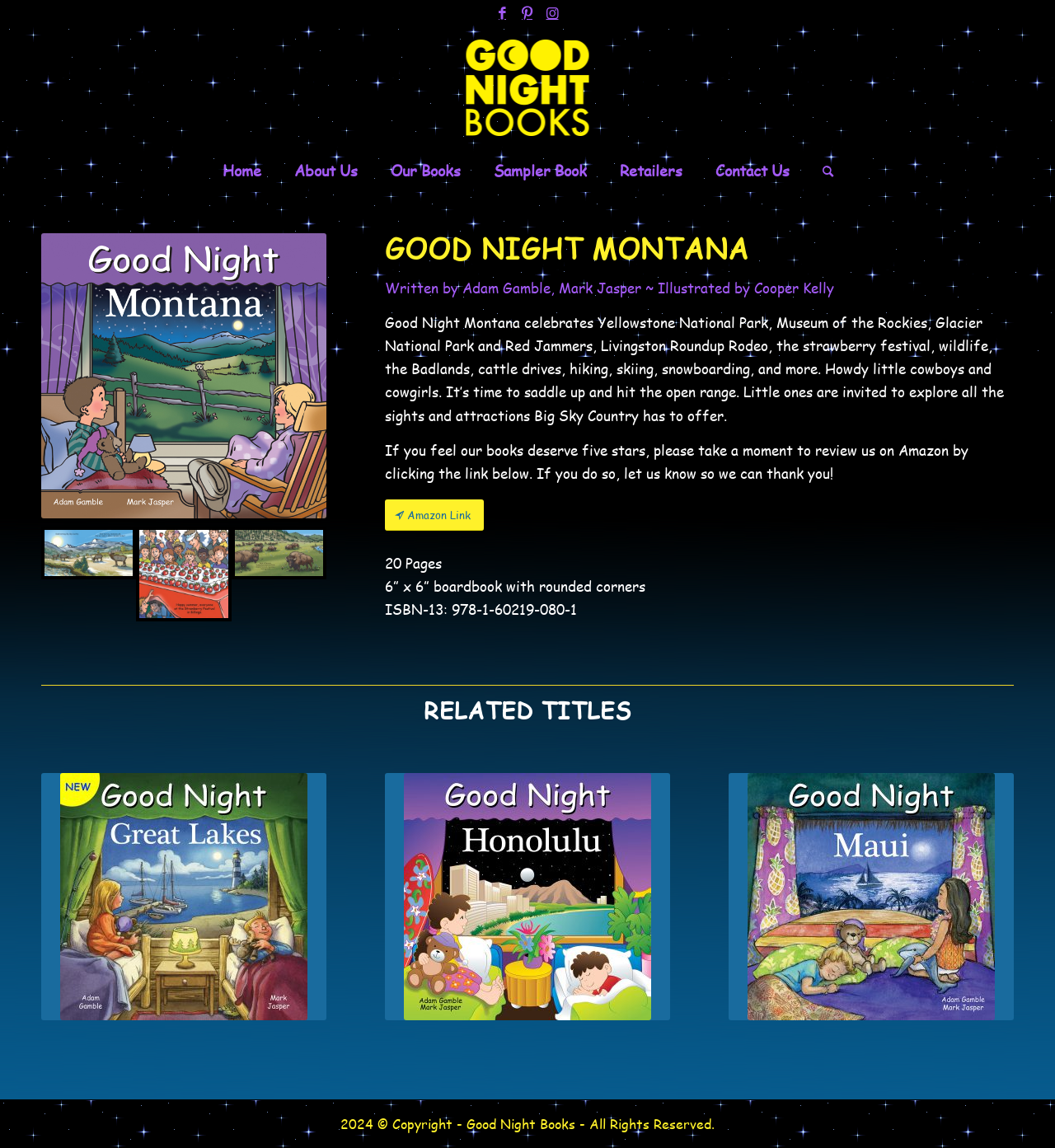Locate the bounding box coordinates of the element you need to click to accomplish the task described by this instruction: "View Sampler Book".

[0.452, 0.131, 0.571, 0.167]